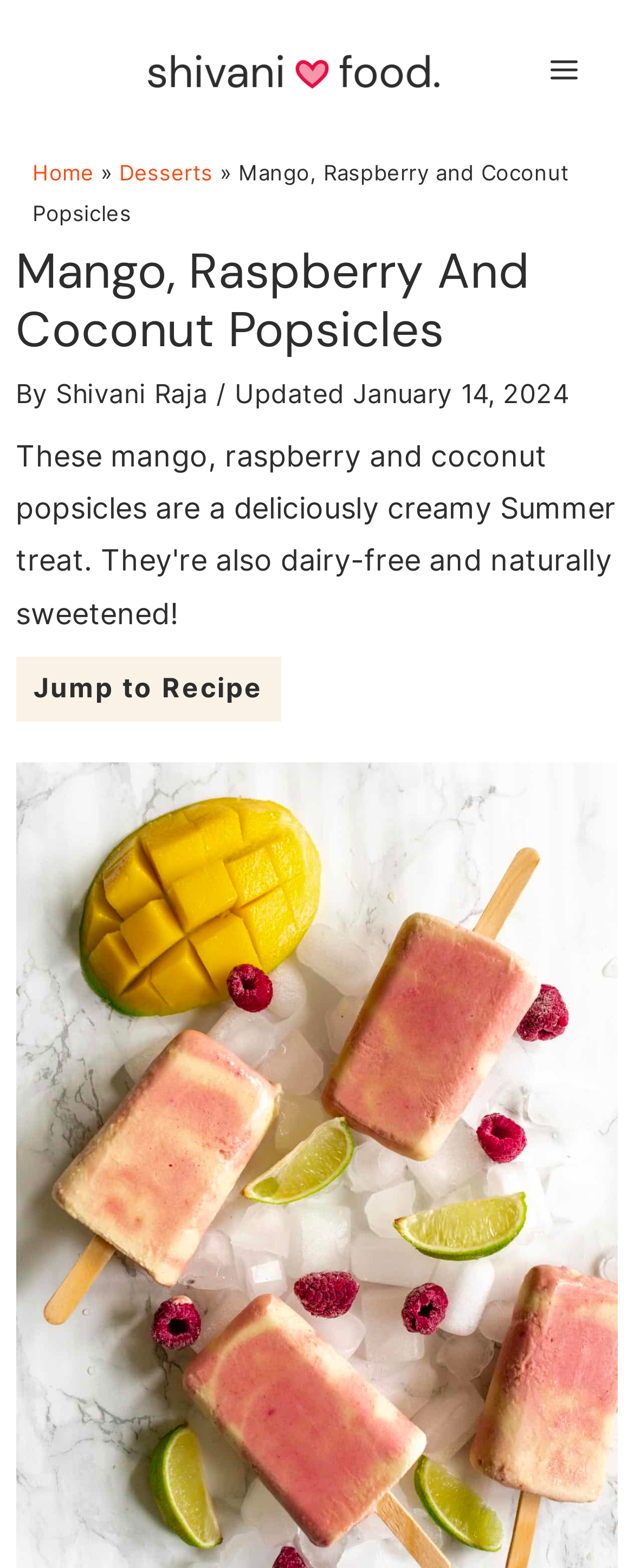Write an elaborate caption that captures the essence of the webpage.

The webpage is about a recipe for mango, raspberry, and coconut popsicles. At the top left, there is a logo of "Shivani Loves Food" which is an image with a corresponding link. Below the logo, there is a main menu button on the right side. 

On the top navigation bar, there are three links: "Home" on the left, followed by a "»" symbol, and then "Desserts". 

The main content of the webpage is a recipe article with a heading "Mango, Raspberry And Coconut Popsicles" at the top. Below the heading, there is a byline that reads "By Shivani Raja" with a link to the author's name, followed by an updated date "January 14, 2024". 

There is a "Jump to Recipe" link below the byline, which allows users to skip to the recipe section directly. The recipe title "Mango, Raspberry and Coconut Popsicles" is repeated as a static text above the heading.